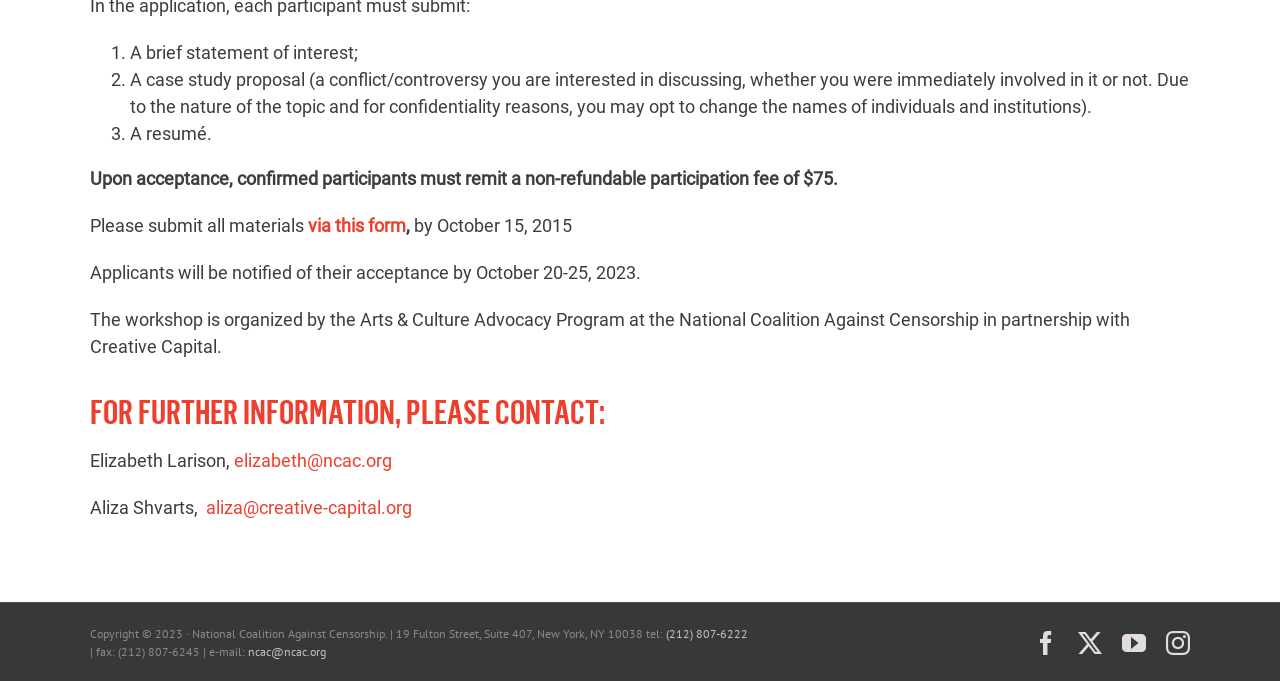Predict the bounding box coordinates of the area that should be clicked to accomplish the following instruction: "Check the copyright information". The bounding box coordinates should consist of four float numbers between 0 and 1, i.e., [left, top, right, bottom].

[0.07, 0.919, 0.52, 0.941]